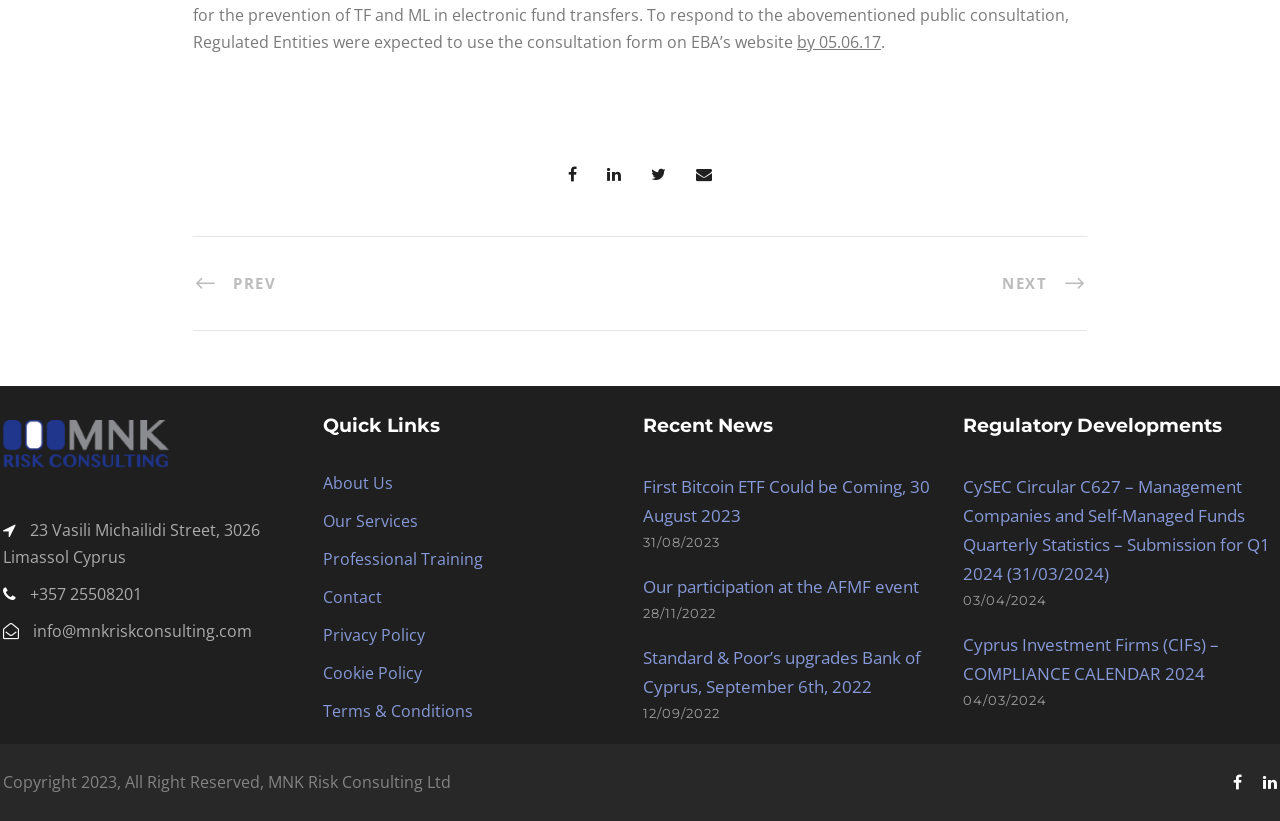How many regulatory developments are listed?
Please look at the screenshot and answer using one word or phrase.

3